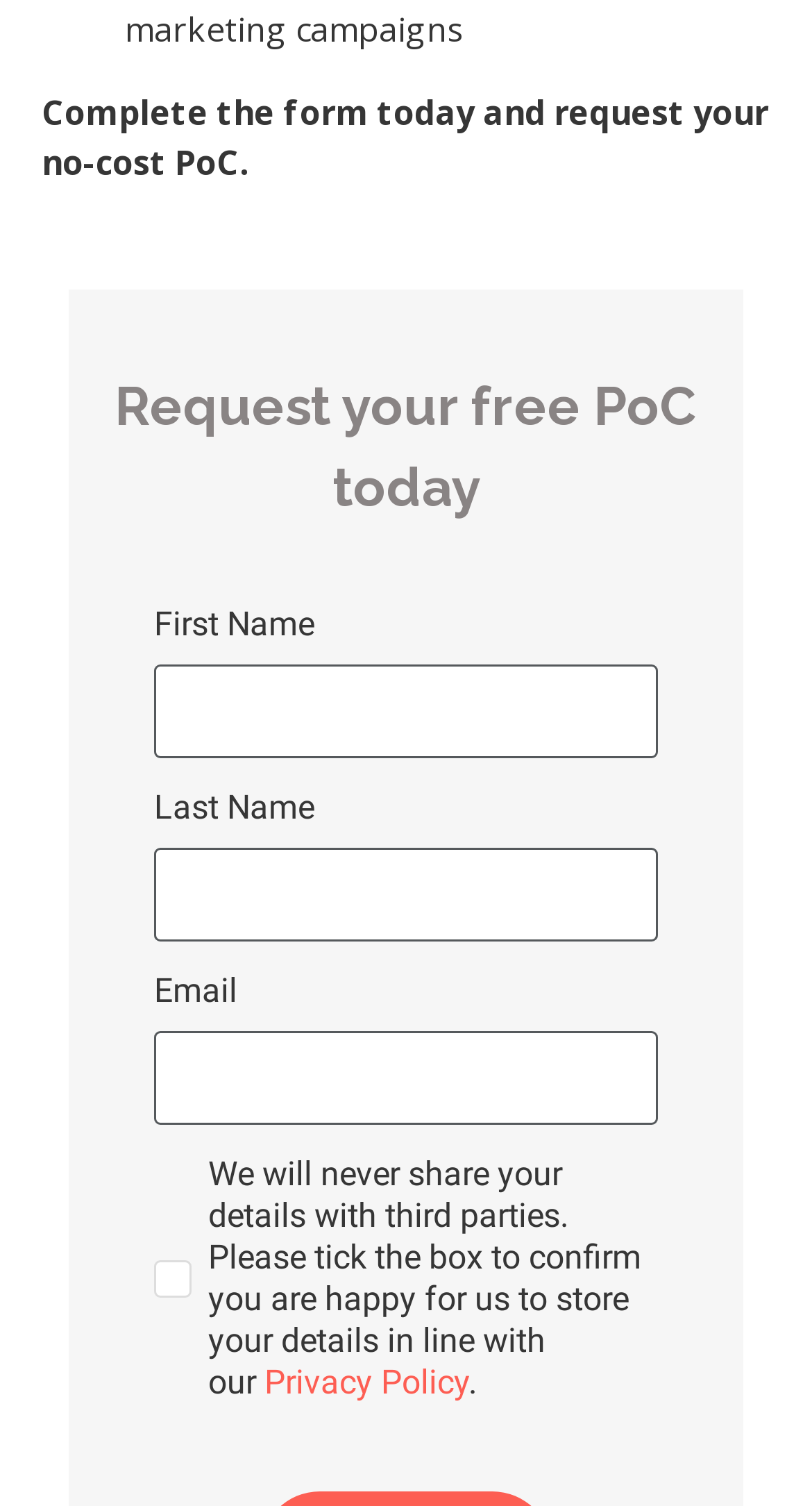Provide the bounding box coordinates of the HTML element this sentence describes: "Privacy Policy". The bounding box coordinates consist of four float numbers between 0 and 1, i.e., [left, top, right, bottom].

[0.326, 0.904, 0.577, 0.931]